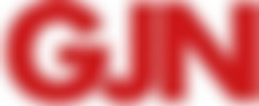Elaborate on all the key elements and details present in the image.

The image features a bold and stylized logo represented by the letters "GJN". The design utilizes a striking red color, which conveys vibrancy and energy, possibly reflecting a brand associated with luxury or high-quality goods. This logo could be emblematic of a company in the jewellery industry, as suggested by the surrounding context referring to the Turkish Jewellery Exporters' Association. Smudged and blurred edges give the logo a dynamic feel, hinting at creativity and modernity. Such visuals are often designed to capture attention and establish a strong brand identity in a competitive market.